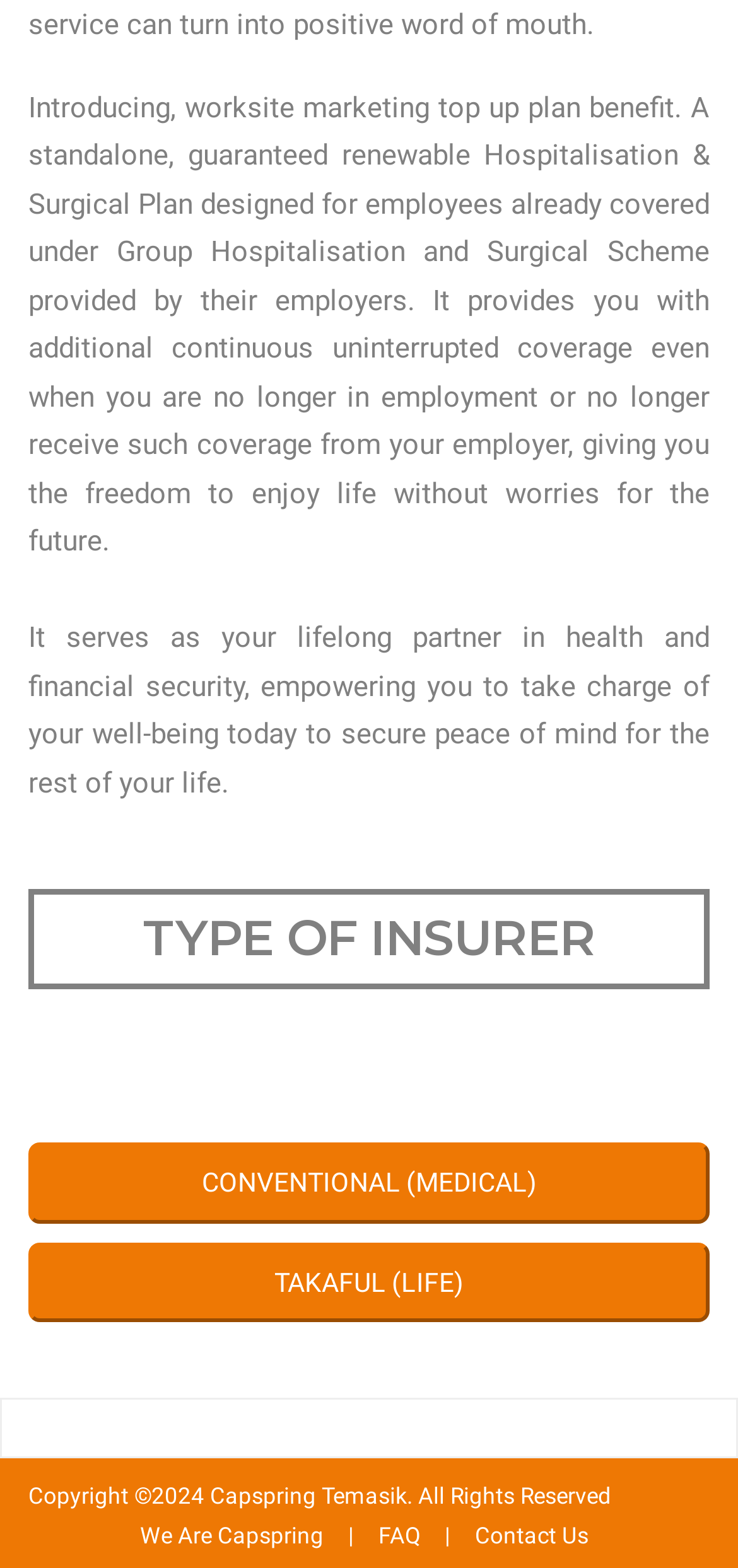Find and provide the bounding box coordinates for the UI element described here: "CONVENTIONAL (MEDICAL)". The coordinates should be given as four float numbers between 0 and 1: [left, top, right, bottom].

[0.038, 0.728, 0.962, 0.78]